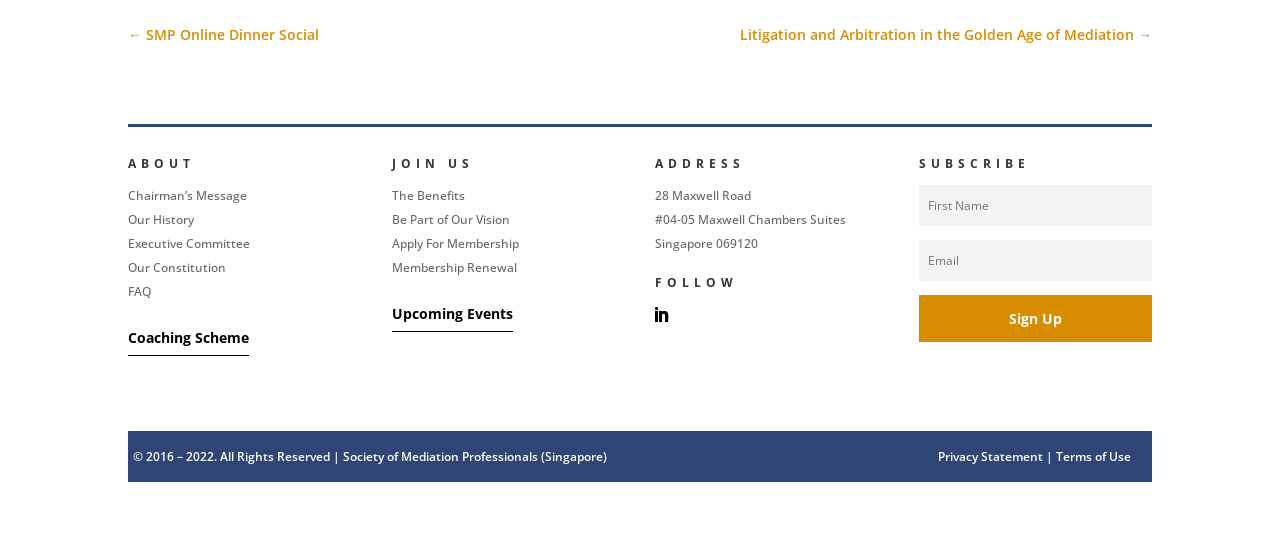Identify the bounding box coordinates for the element that needs to be clicked to fulfill this instruction: "apply for membership". Provide the coordinates in the format of four float numbers between 0 and 1: [left, top, right, bottom].

[0.306, 0.441, 0.405, 0.473]